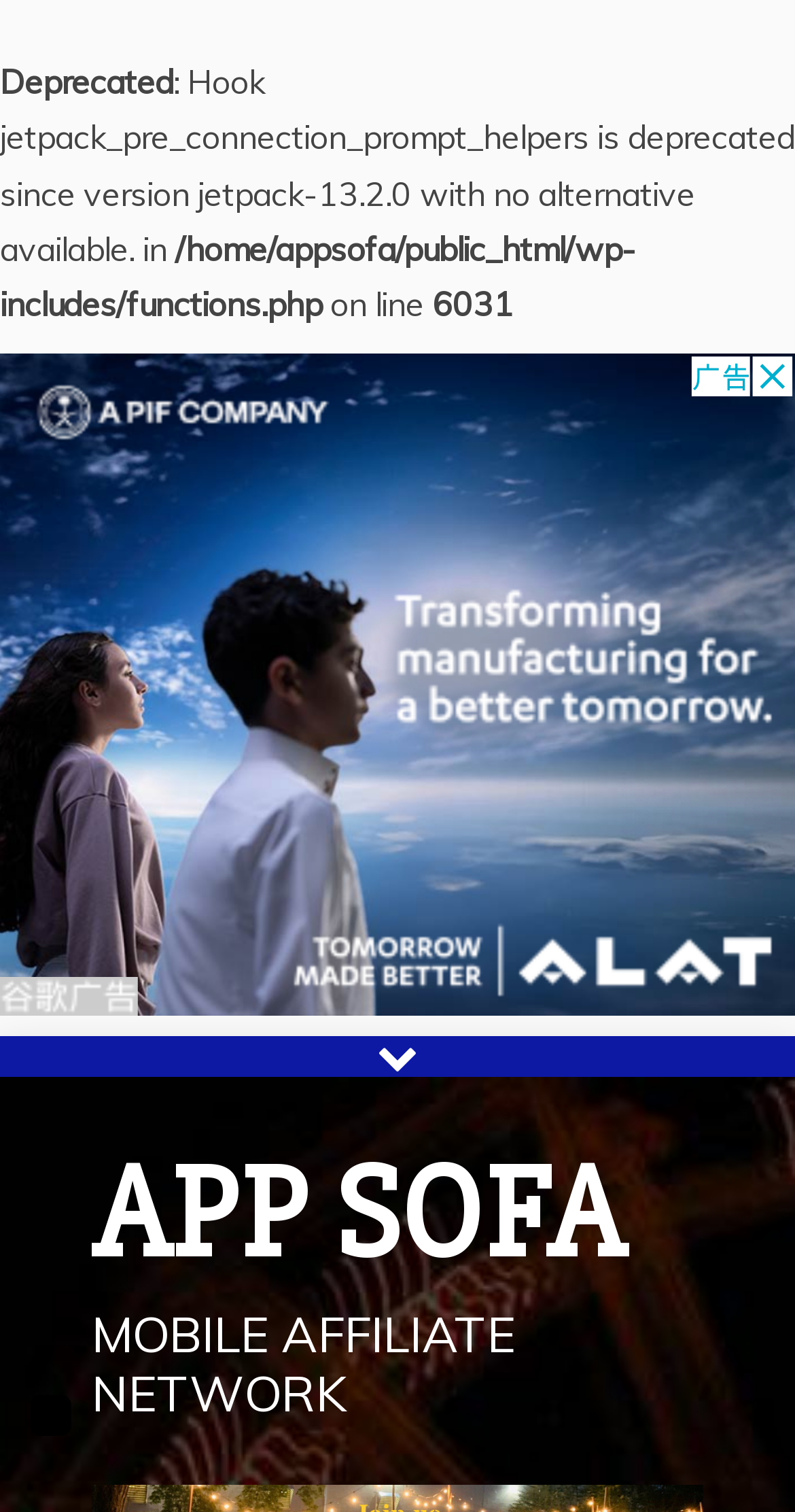What is the error message on the webpage?
Based on the screenshot, respond with a single word or phrase.

Hook jetpack_pre_connection_prompt_helpers is deprecated